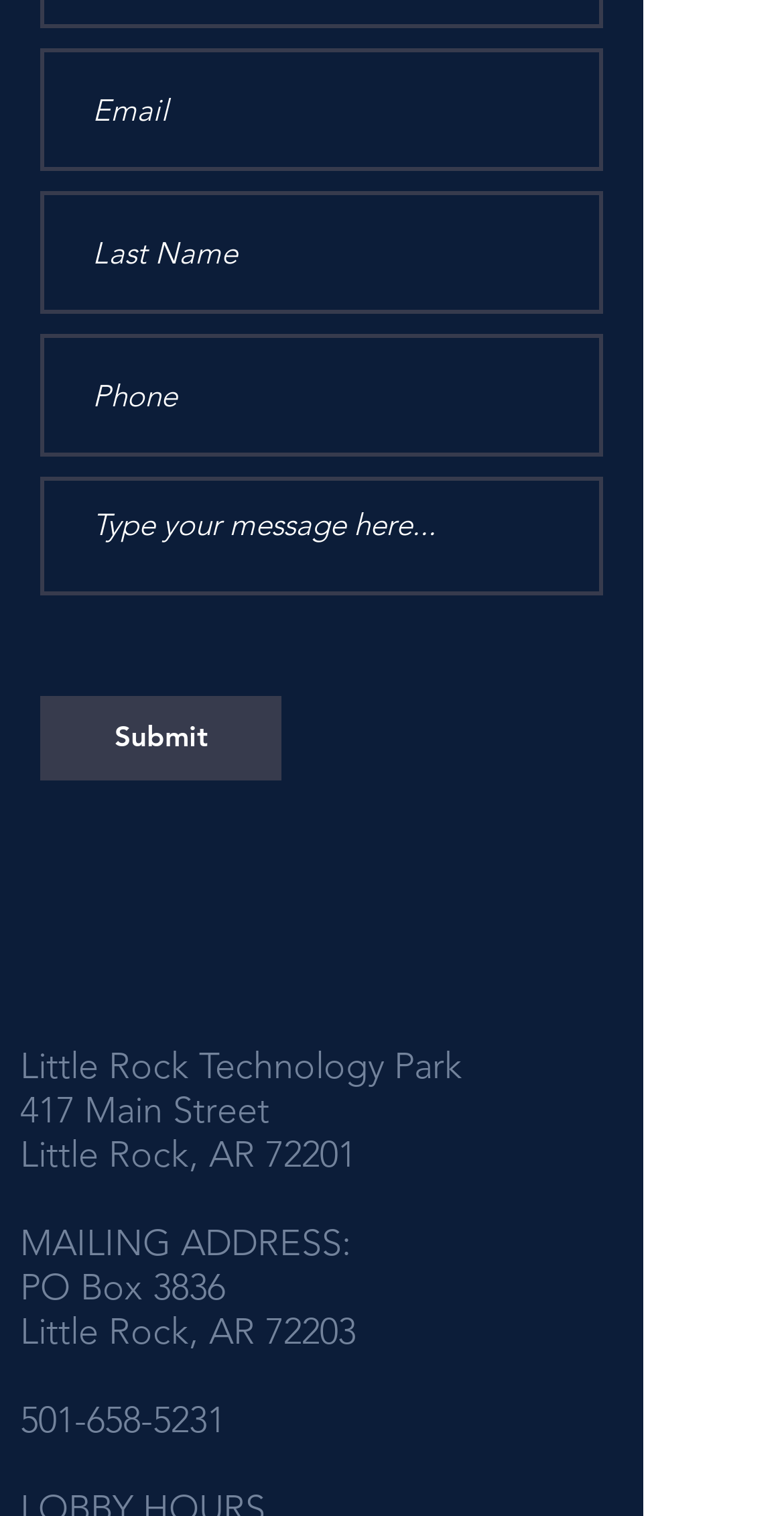Extract the bounding box coordinates of the UI element described: "aria-label="Phone" name="phone" placeholder="Phone"". Provide the coordinates in the format [left, top, right, bottom] with values ranging from 0 to 1.

[0.051, 0.22, 0.769, 0.301]